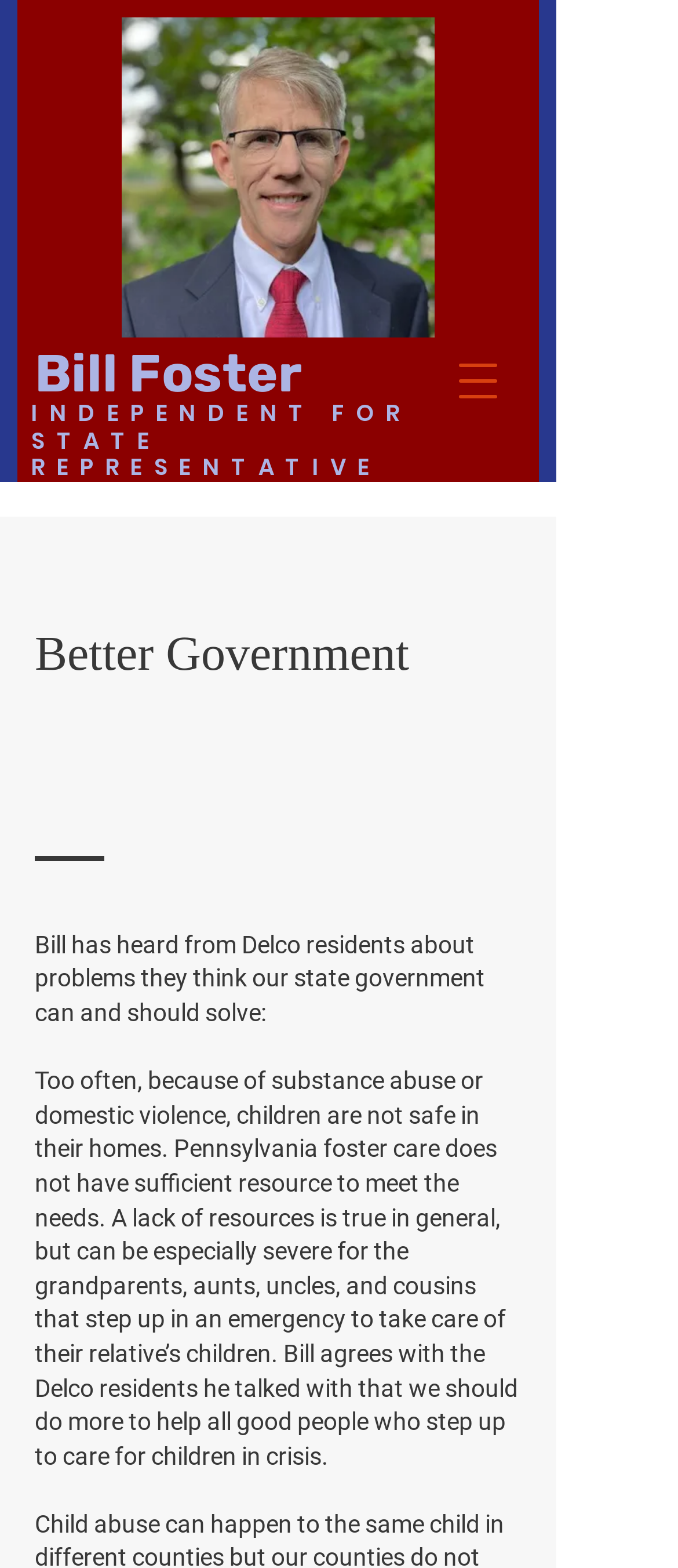From the webpage screenshot, predict the bounding box coordinates (top-left x, top-left y, bottom-right x, bottom-right y) for the UI element described here: Bill Foster

[0.051, 0.219, 0.462, 0.259]